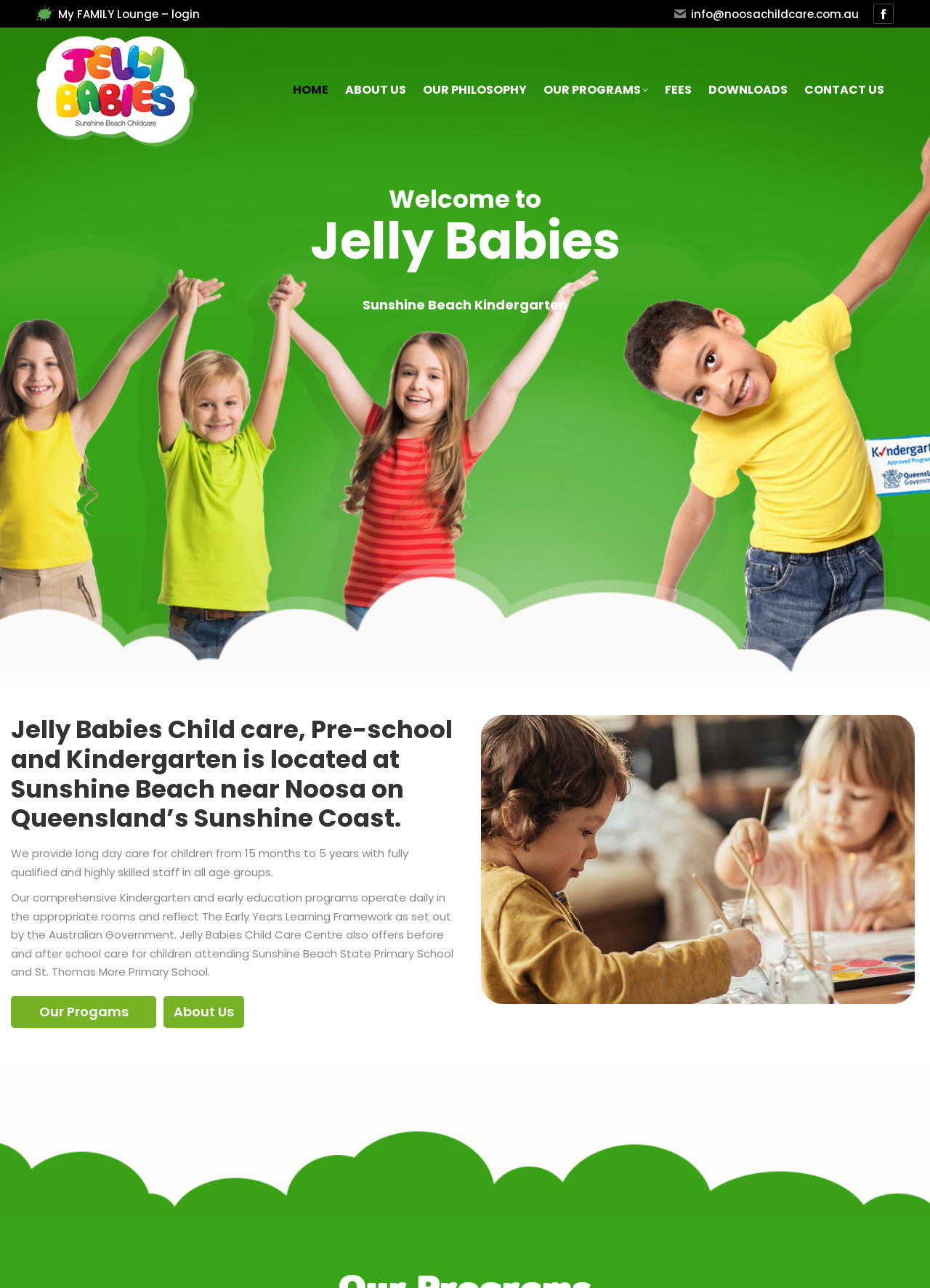Please specify the bounding box coordinates of the area that should be clicked to accomplish the following instruction: "Read the article 'The Boxing Media Must Die'". The coordinates should consist of four float numbers between 0 and 1, i.e., [left, top, right, bottom].

None